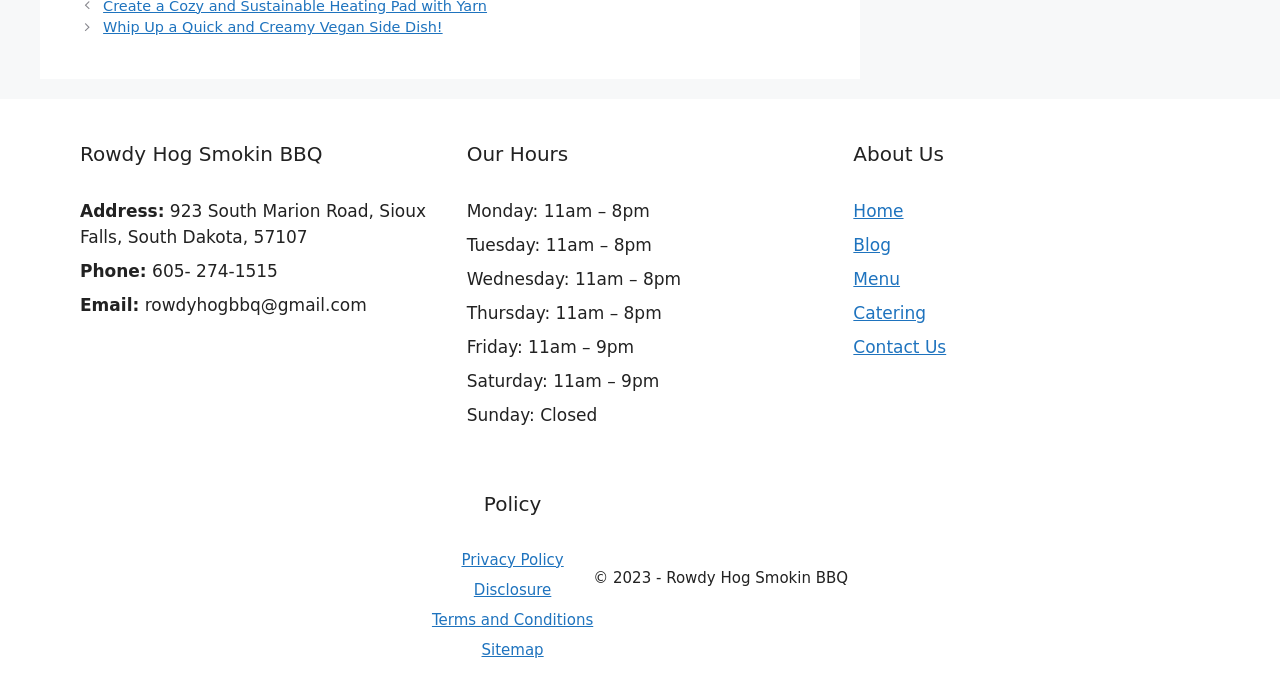Please specify the coordinates of the bounding box for the element that should be clicked to carry out this instruction: "Read 'Privacy Policy'". The coordinates must be four float numbers between 0 and 1, formatted as [left, top, right, bottom].

[0.361, 0.799, 0.44, 0.825]